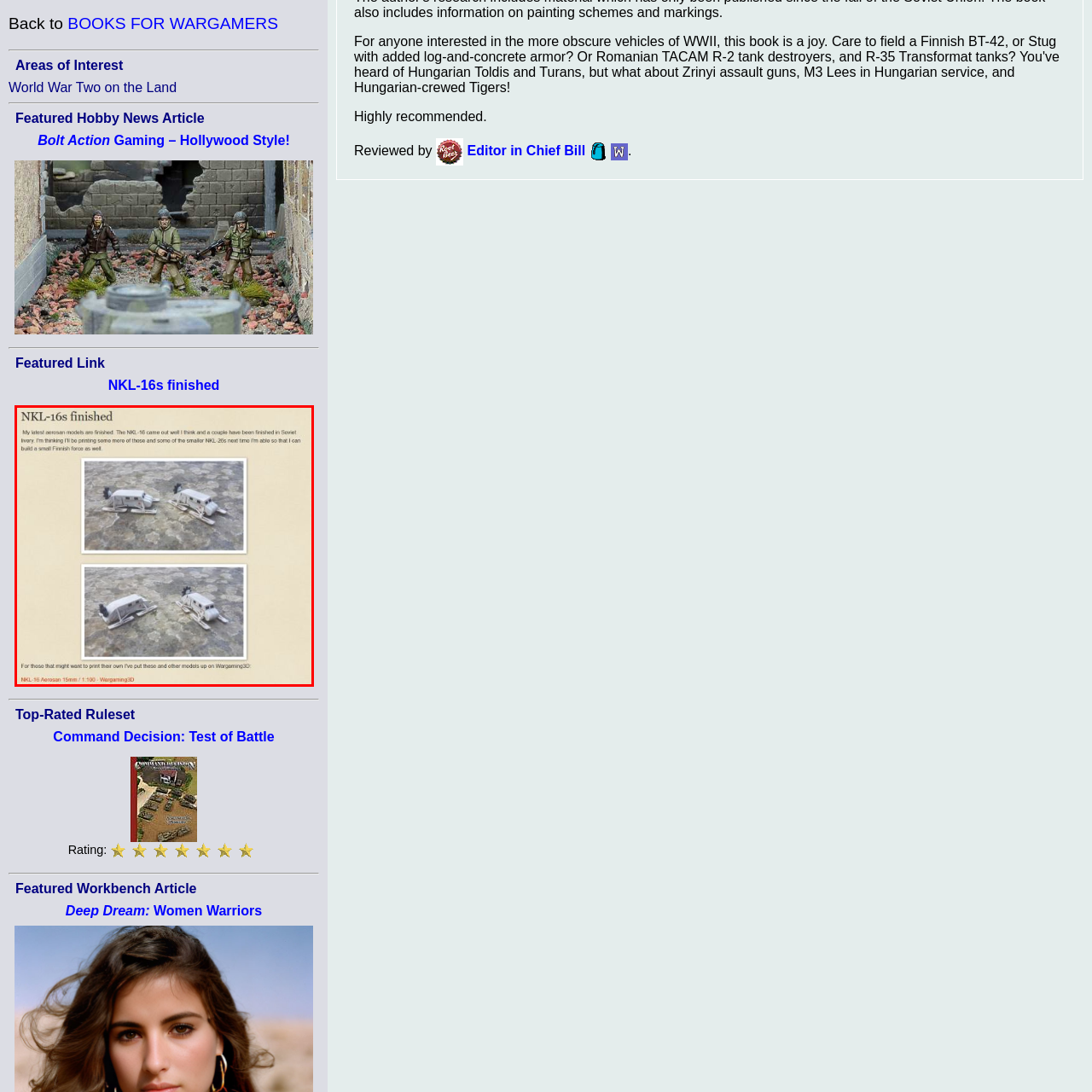View the area enclosed by the red box, What is the livery of the NKL-16 model in the top image? Respond using one word or phrase.

Soviet